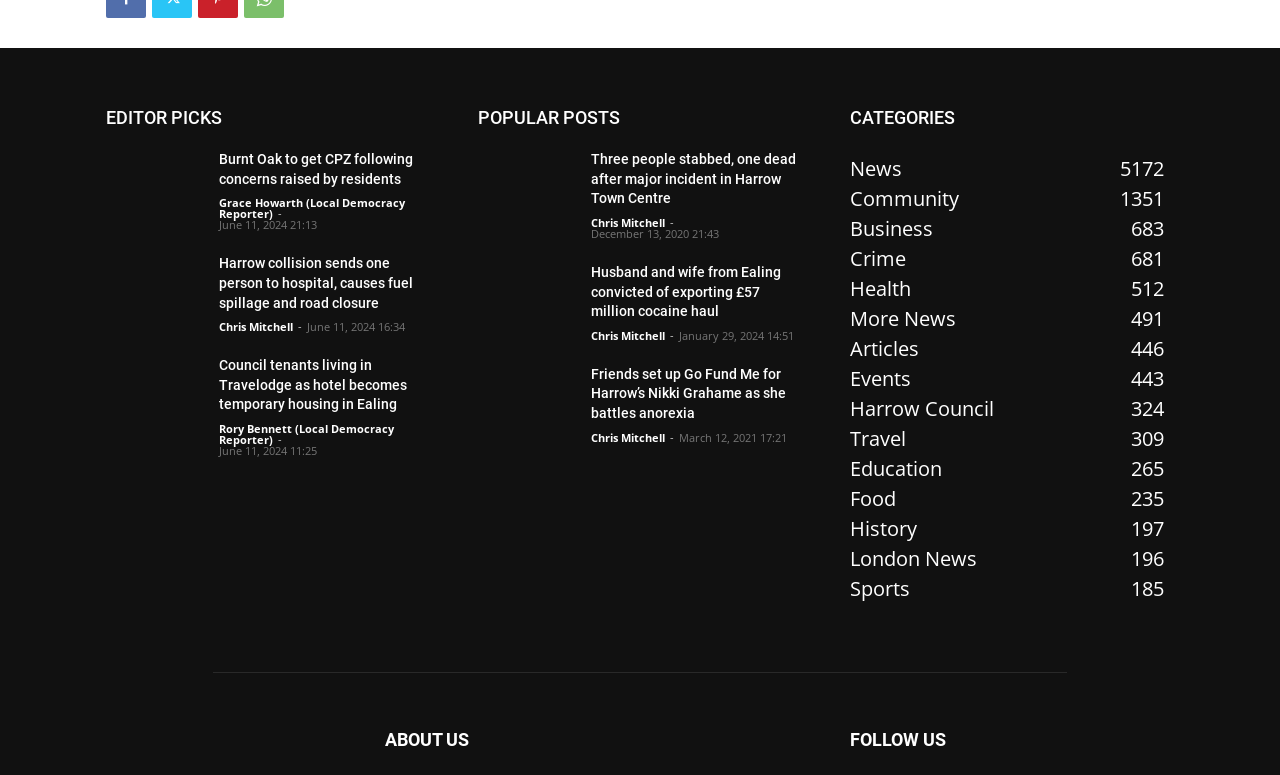Identify the bounding box coordinates for the UI element mentioned here: "More News491". Provide the coordinates as four float values between 0 and 1, i.e., [left, top, right, bottom].

[0.664, 0.394, 0.747, 0.429]